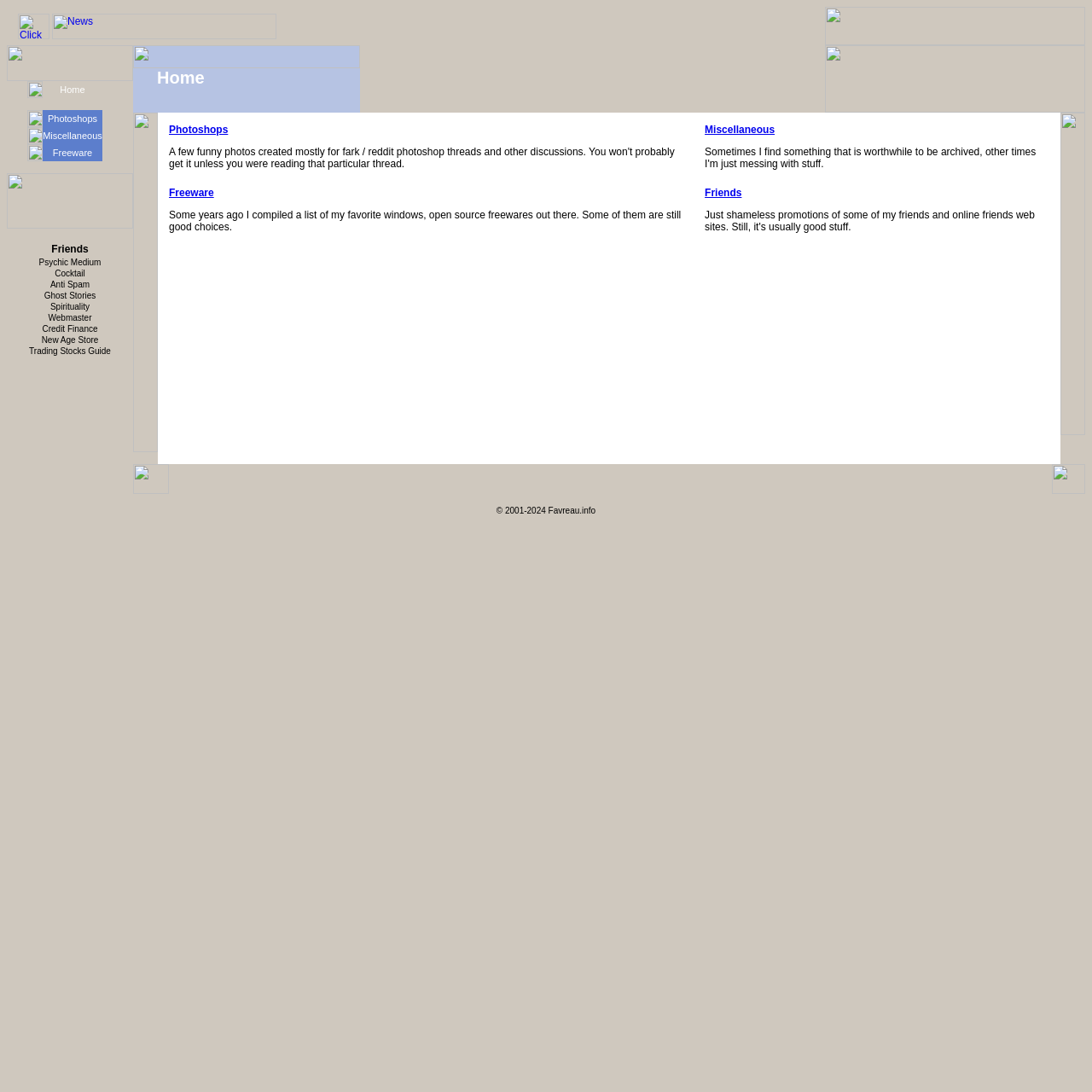Use one word or a short phrase to answer the question provided: 
What is the first item in the list of friends?

Psychic Medium